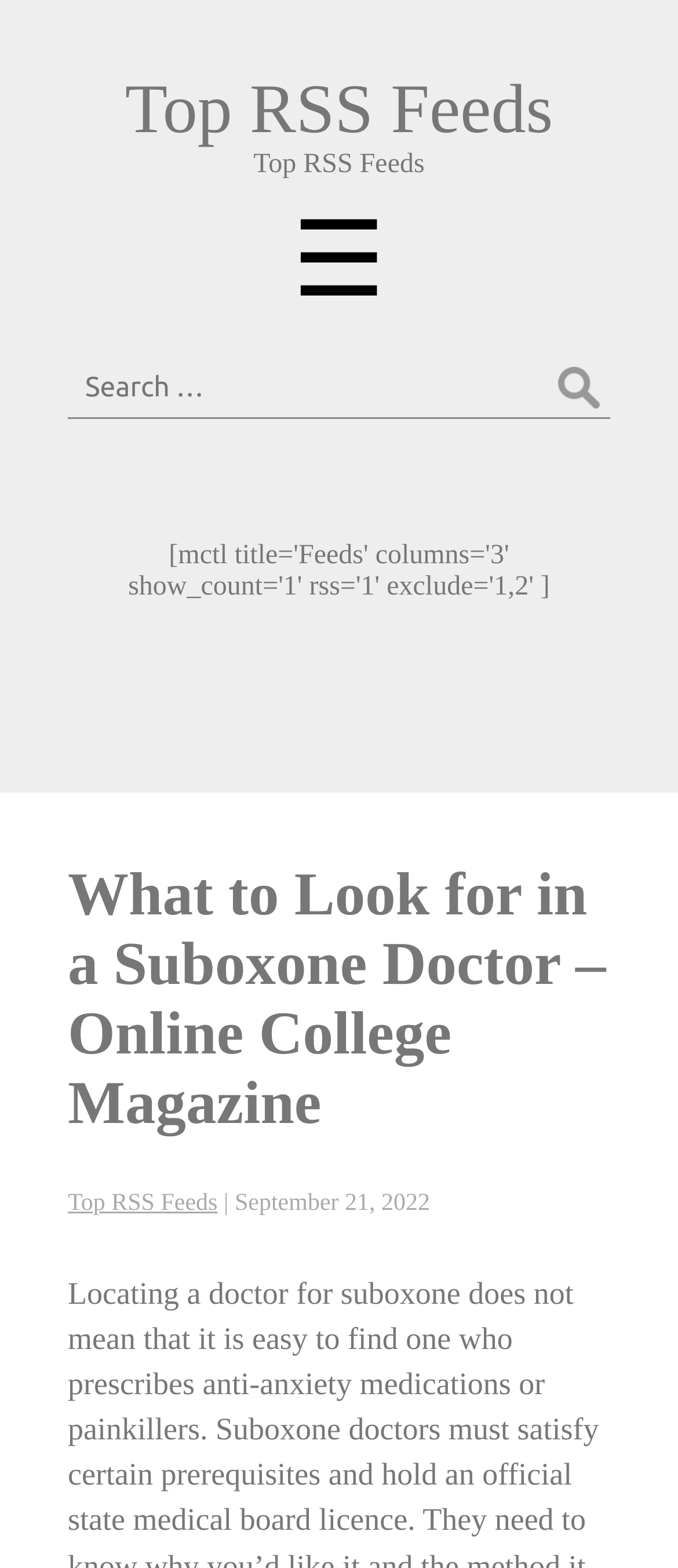Please extract and provide the main headline of the webpage.

What to Look for in a Suboxone Doctor – Online College Magazine